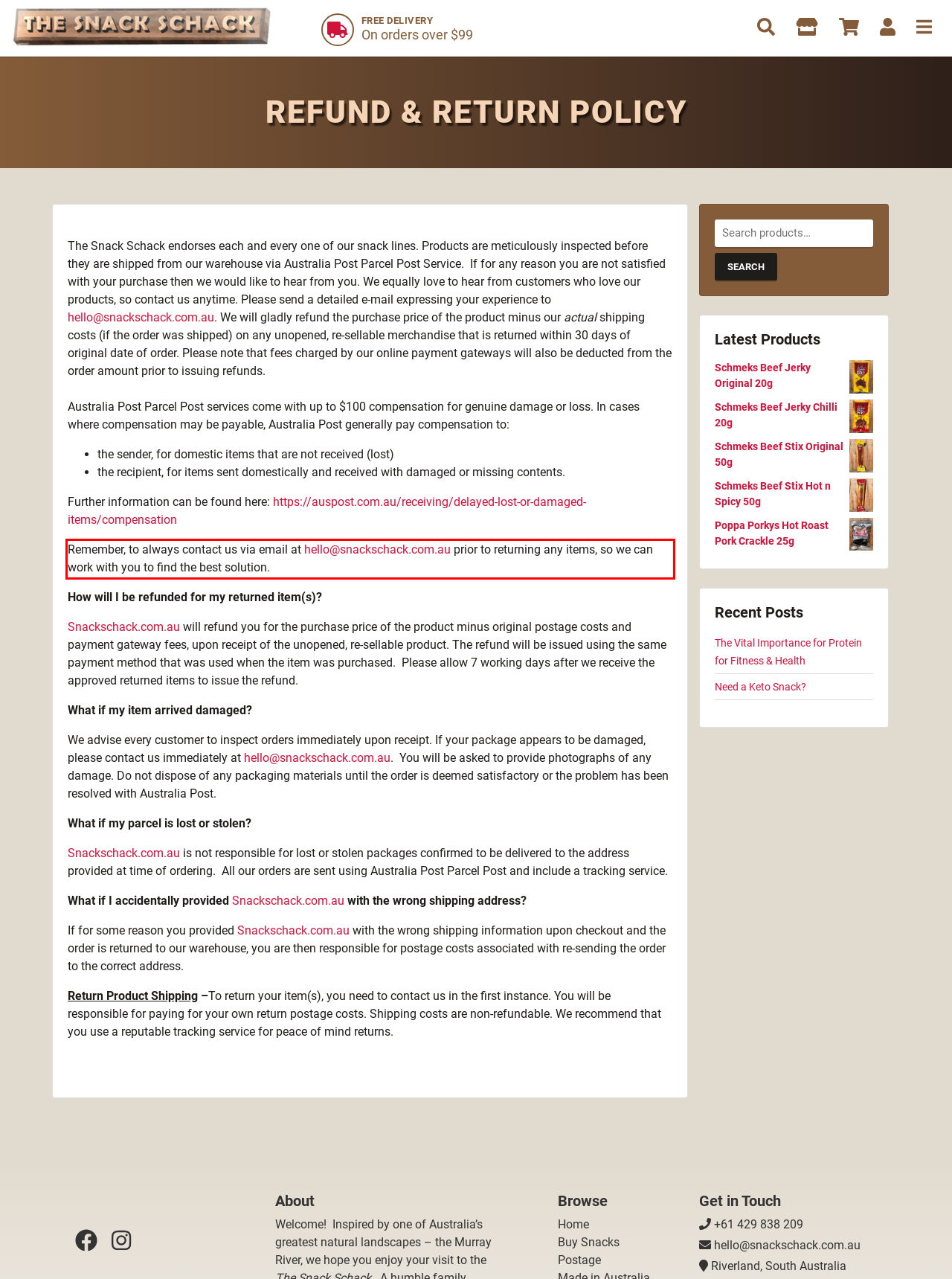Examine the screenshot of the webpage, locate the red bounding box, and perform OCR to extract the text contained within it.

Remember, to always contact us via email at hello@snackschack.com.au prior to returning any items, so we can work with you to find the best solution.